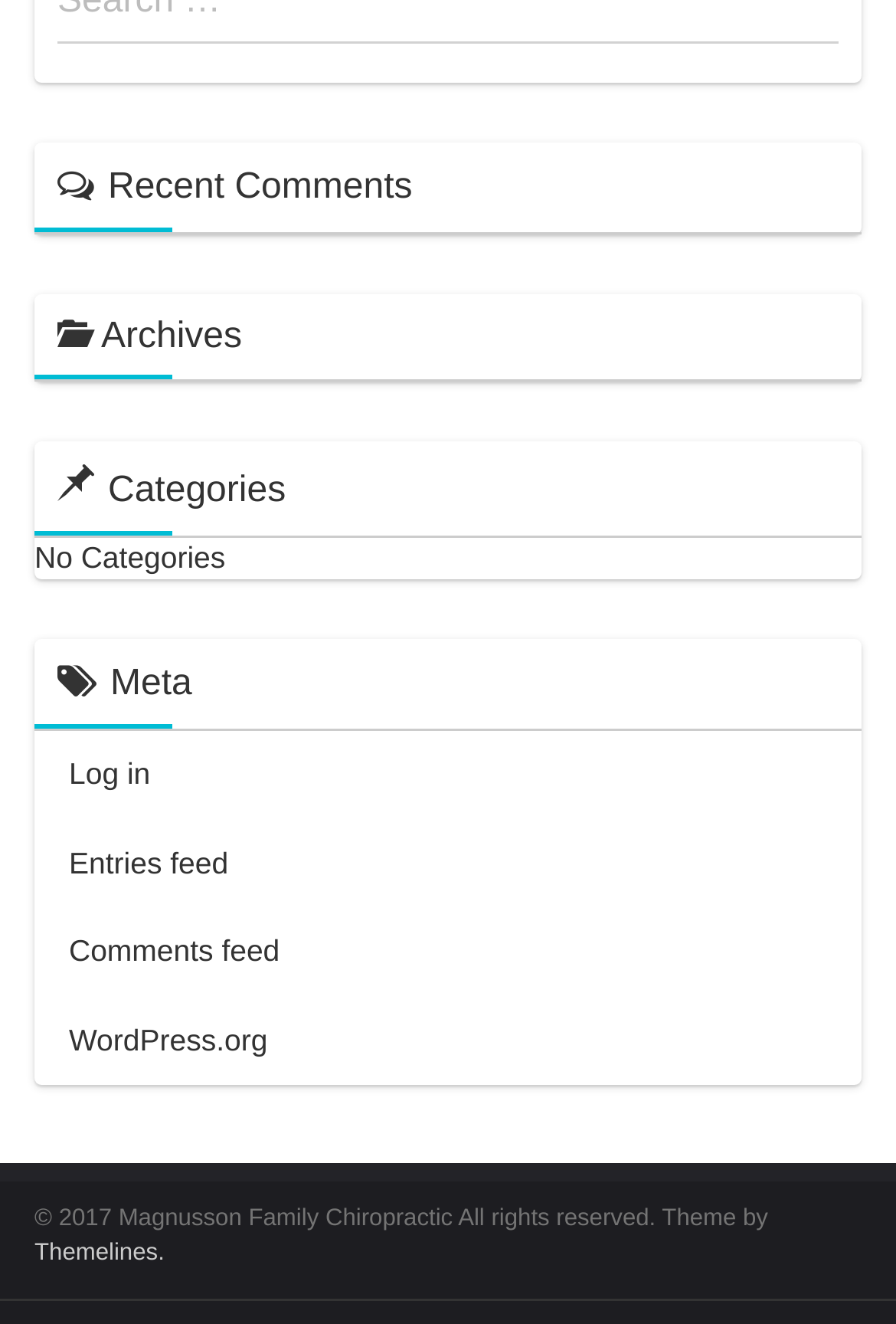What is the theme provider?
Observe the image and answer the question with a one-word or short phrase response.

Themelines